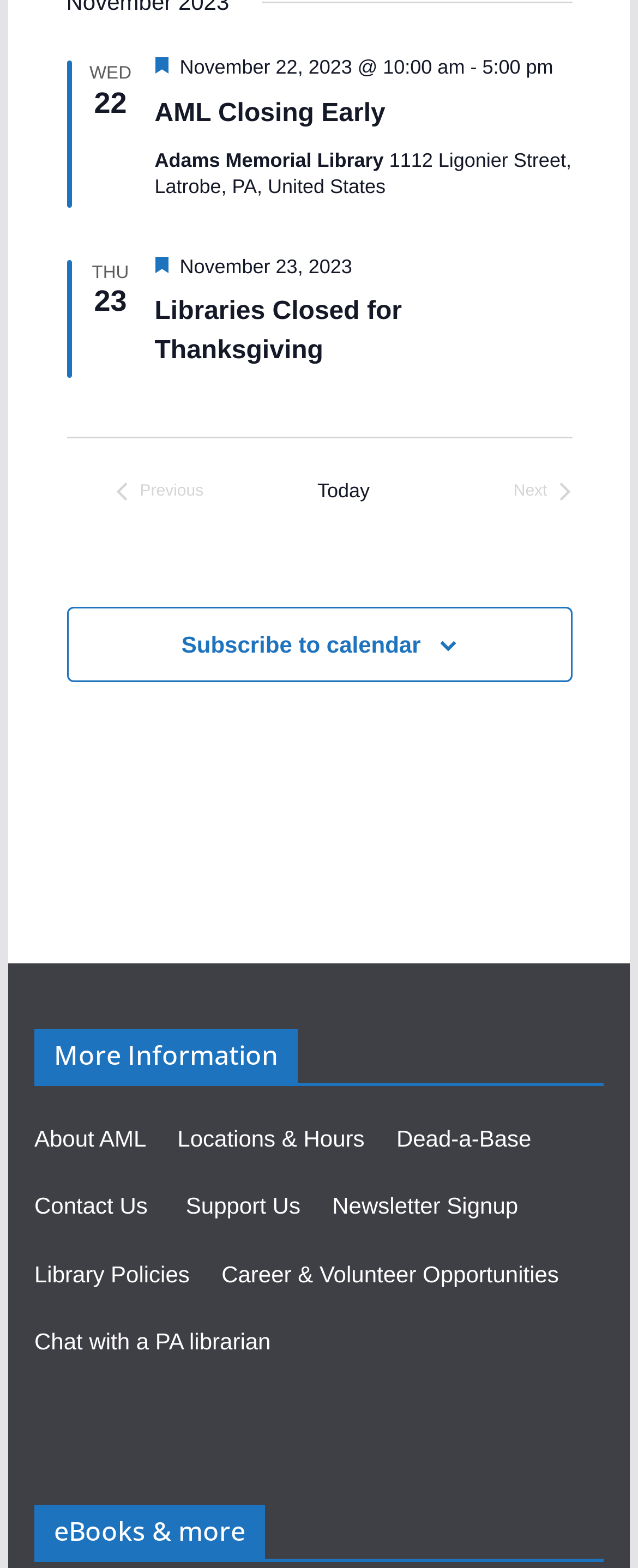Find the bounding box coordinates for the HTML element described in this sentence: "Locations & Hours". Provide the coordinates as four float numbers between 0 and 1, in the format [left, top, right, bottom].

[0.278, 0.718, 0.571, 0.735]